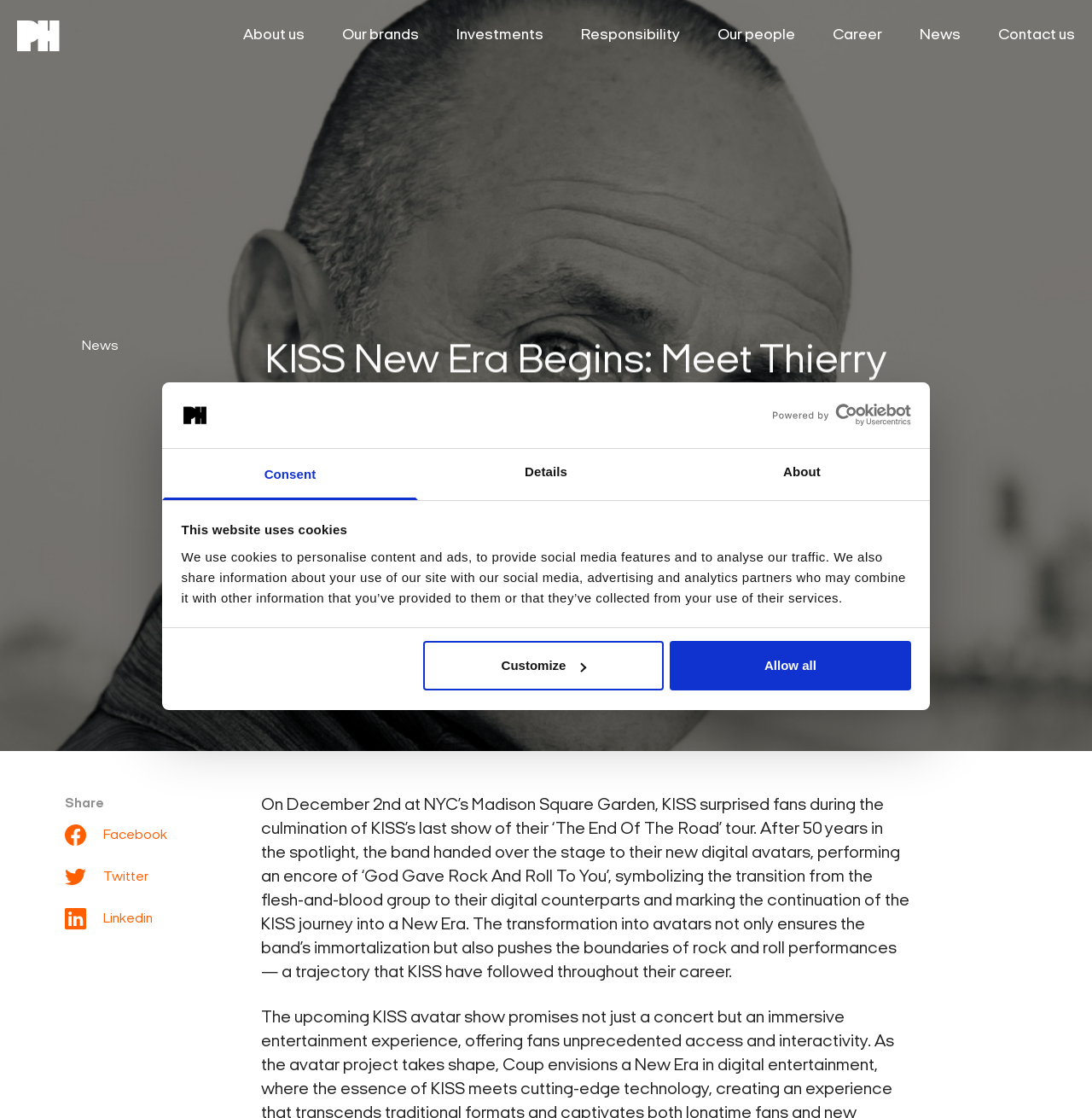Given the following UI element description: "Curriculum", find the bounding box coordinates in the webpage screenshot.

None